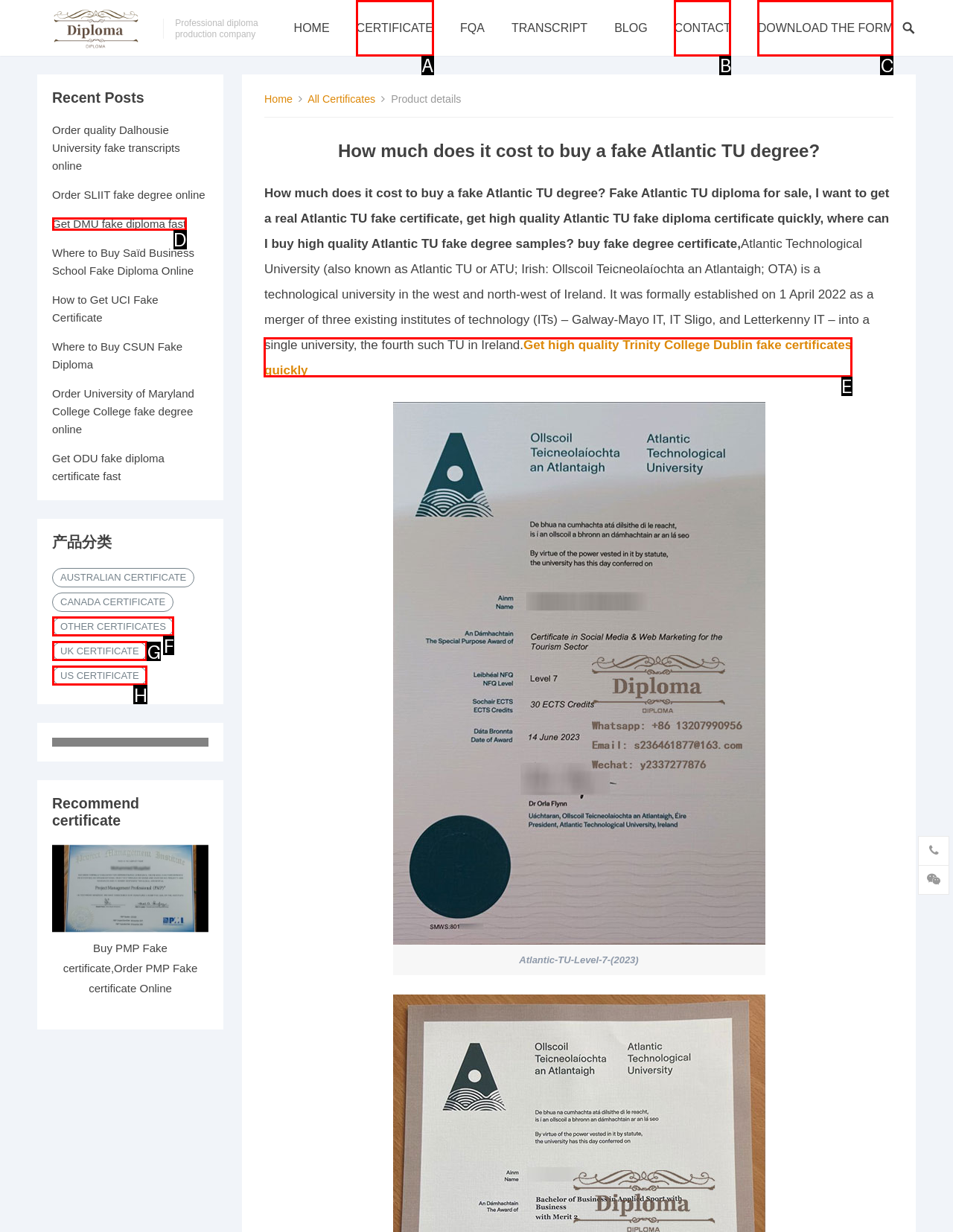Identify which HTML element should be clicked to fulfill this instruction: Get help and contact support Reply with the correct option's letter.

None